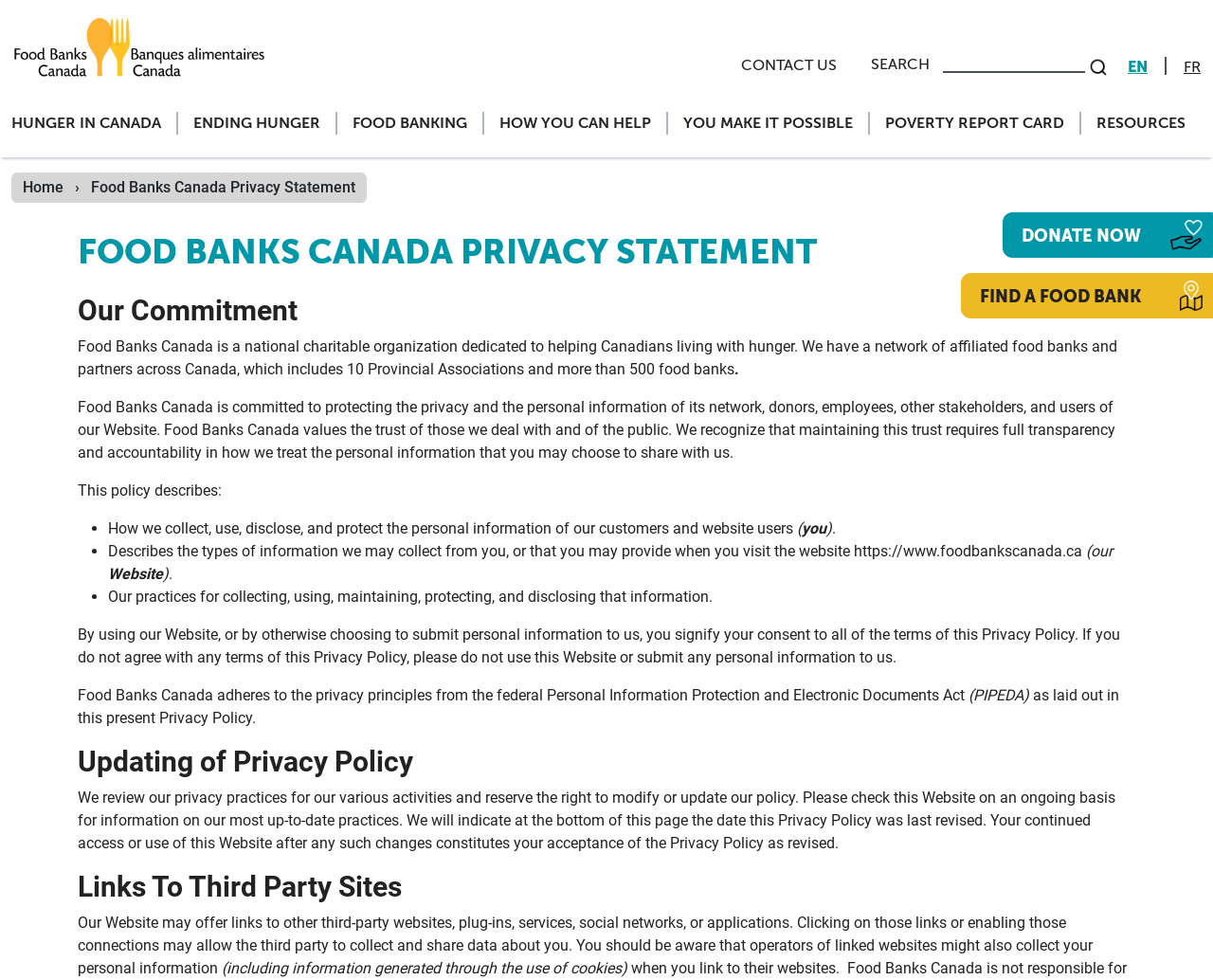Give a concise answer using one word or a phrase to the following question:
What is the language of the webpage?

English